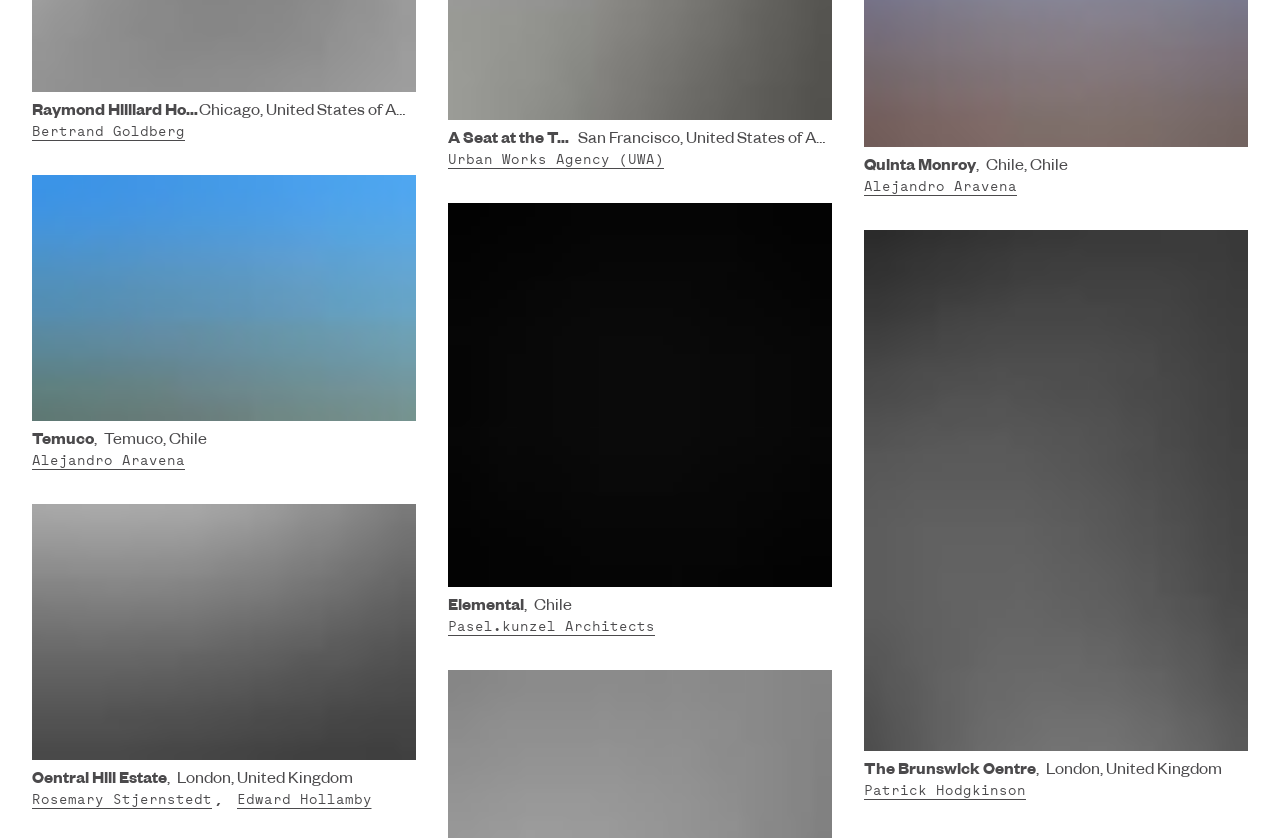Please give a succinct answer using a single word or phrase:
Who is the architect of Quinta Monroy?

Alejandro Aravena